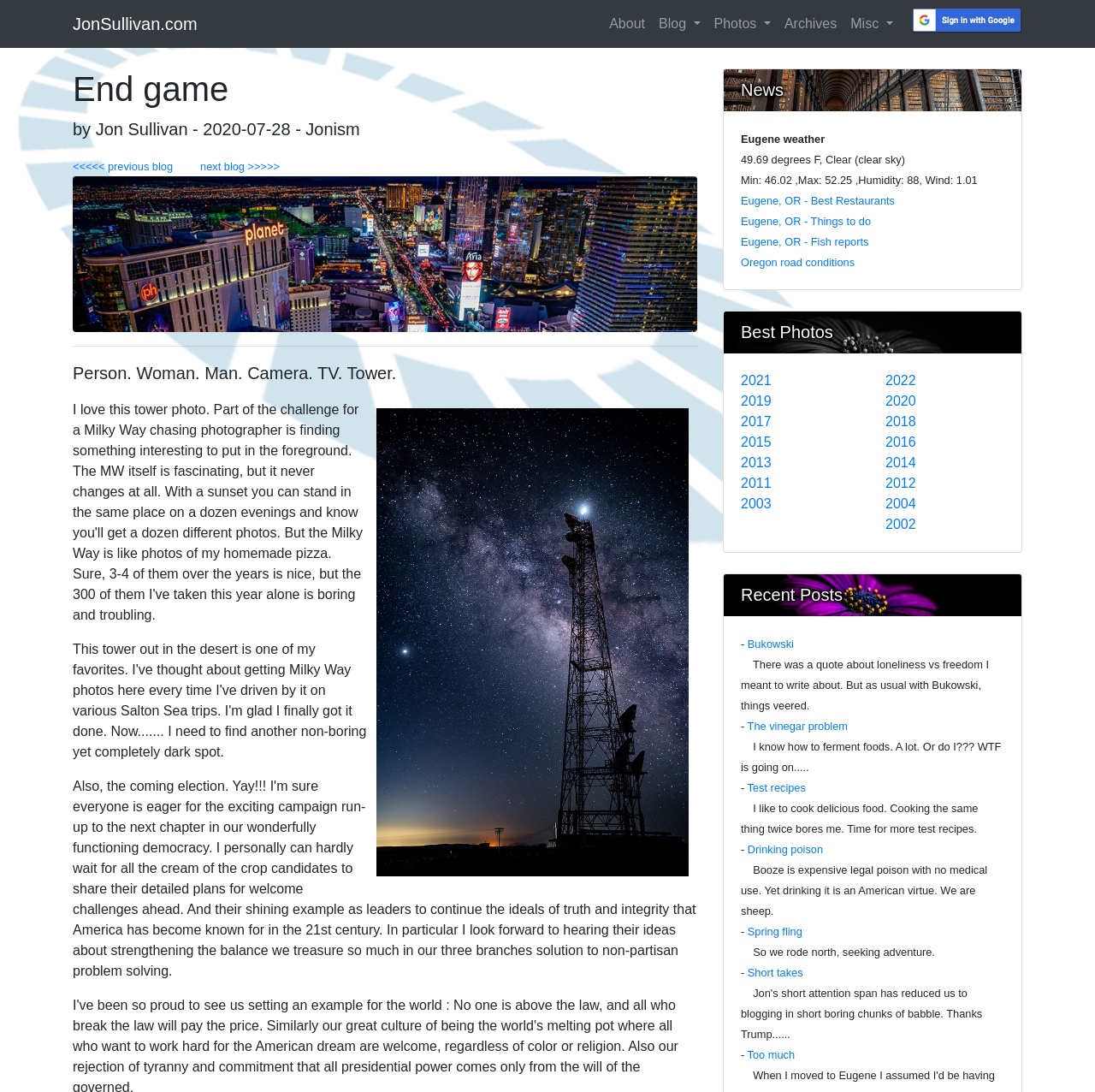Determine the bounding box coordinates of the clickable element necessary to fulfill the instruction: "View photos". Provide the coordinates as four float numbers within the 0 to 1 range, i.e., [left, top, right, bottom].

[0.646, 0.006, 0.71, 0.038]